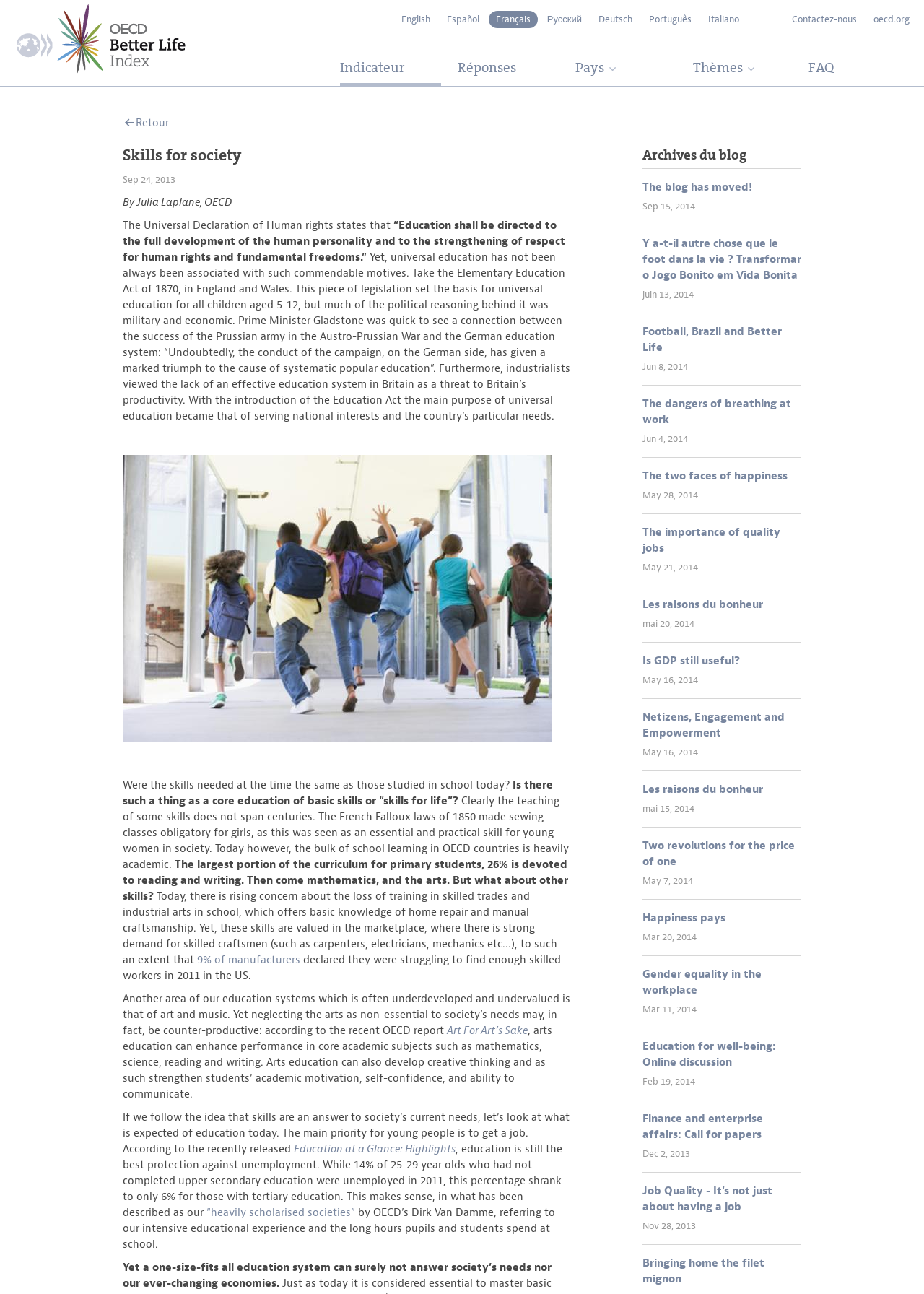Determine the bounding box coordinates in the format (top-left x, top-left y, bottom-right x, bottom-right y). Ensure all values are floating point numbers between 0 and 1. Identify the bounding box of the UI element described by: 9% of manufacturers

[0.213, 0.737, 0.325, 0.747]